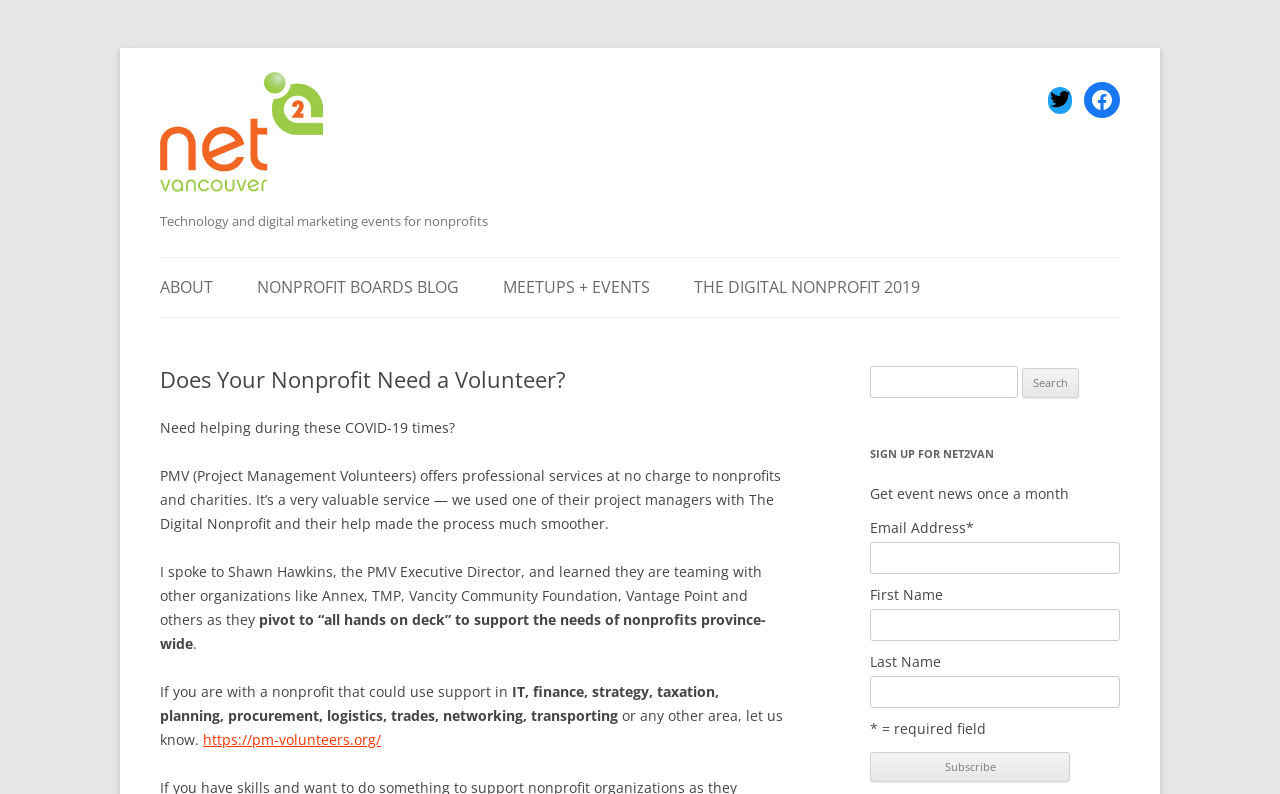Provide your answer to the question using just one word or phrase: What is the name of the organization offering professional services to nonprofits?

PMV